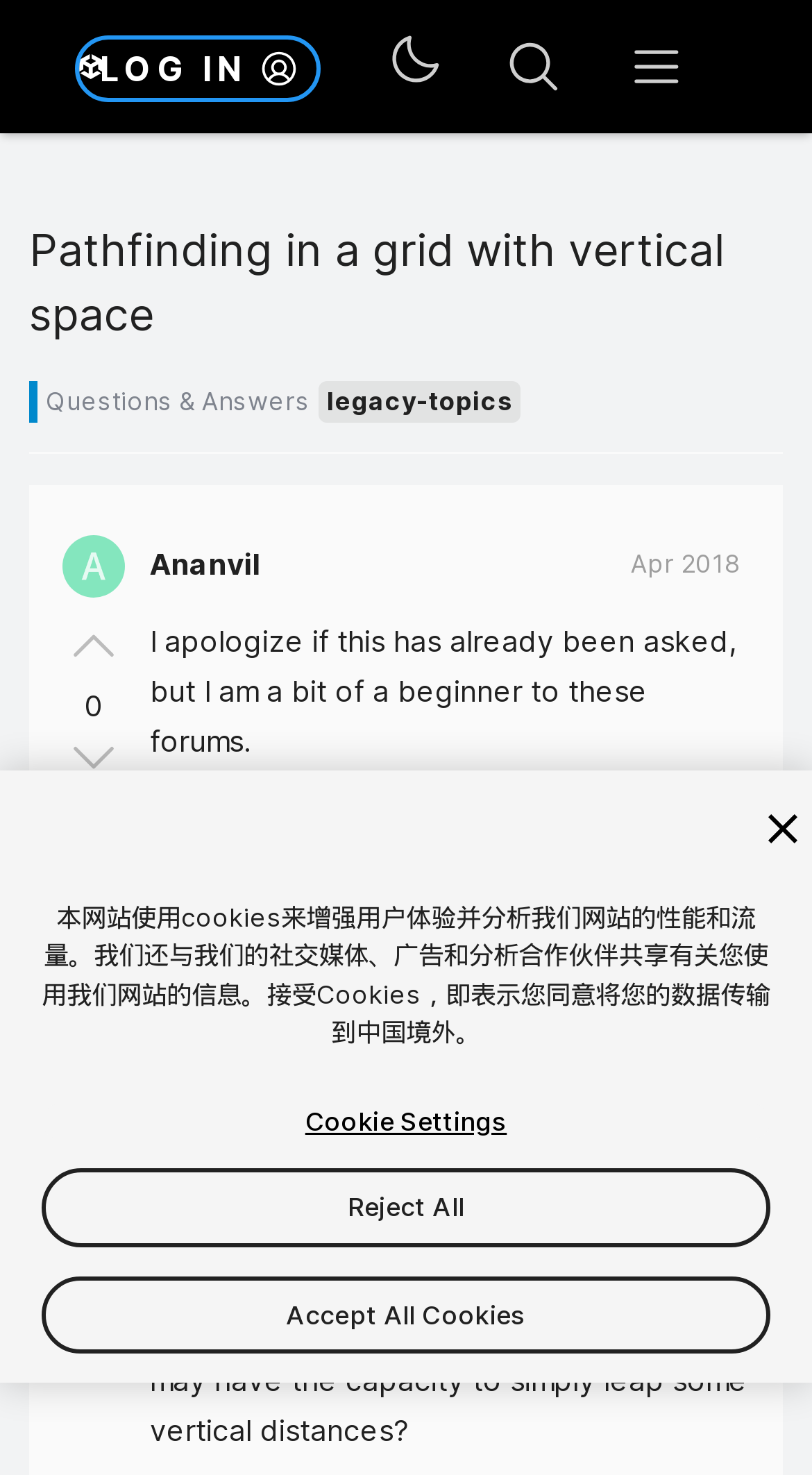Offer an extensive depiction of the webpage and its key elements.

This webpage is a question and answer forum discussion on Unity Discussions. At the top, there is a header section with a Unity Discussions logo on the left, a login button, and a search button on the right. Below the header, there is a title section with a heading that reads "Pathfinding in a grid with vertical space" and a link to "Questions & Answers". 

On the left side of the page, there is a welcome message and a list of tags. On the right side, there is a topic progress navigation section with a heading that indicates the topic has 2 replies. 

The main content of the page is a question posted by a user named Ananvil in April 2018. The question is about pathfinding in a game with a hex-based grid and vertical space, and how to calculate the most efficient route from point A to point B. The question is divided into four paragraphs.

At the bottom of the page, there is a cookie banner with a privacy alert dialog. The dialog explains the website's use of cookies and provides options to accept, reject, or customize cookie settings.